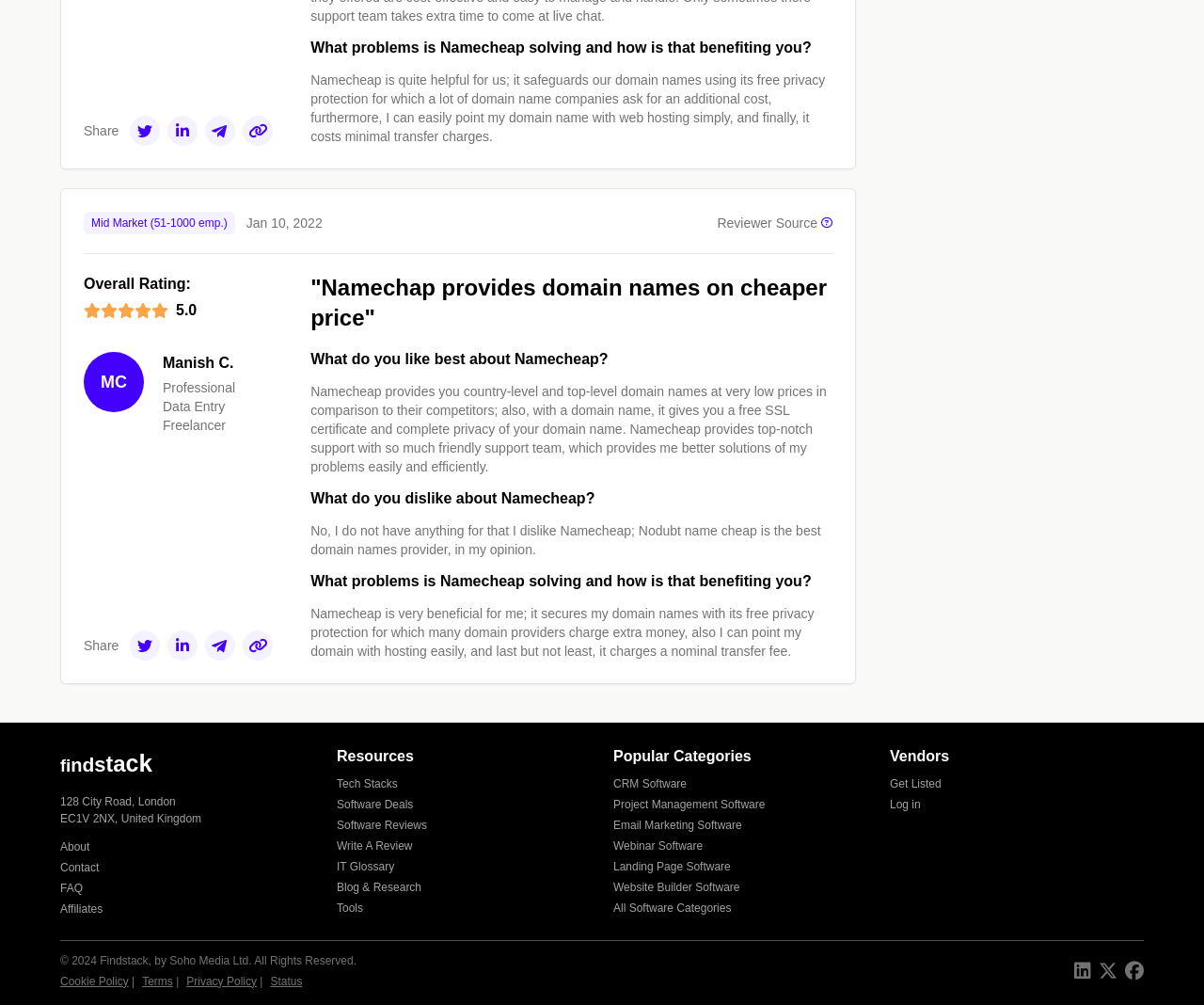Please identify the bounding box coordinates of the clickable area that will allow you to execute the instruction: "Read the review by Manish C.".

[0.135, 0.353, 0.194, 0.368]